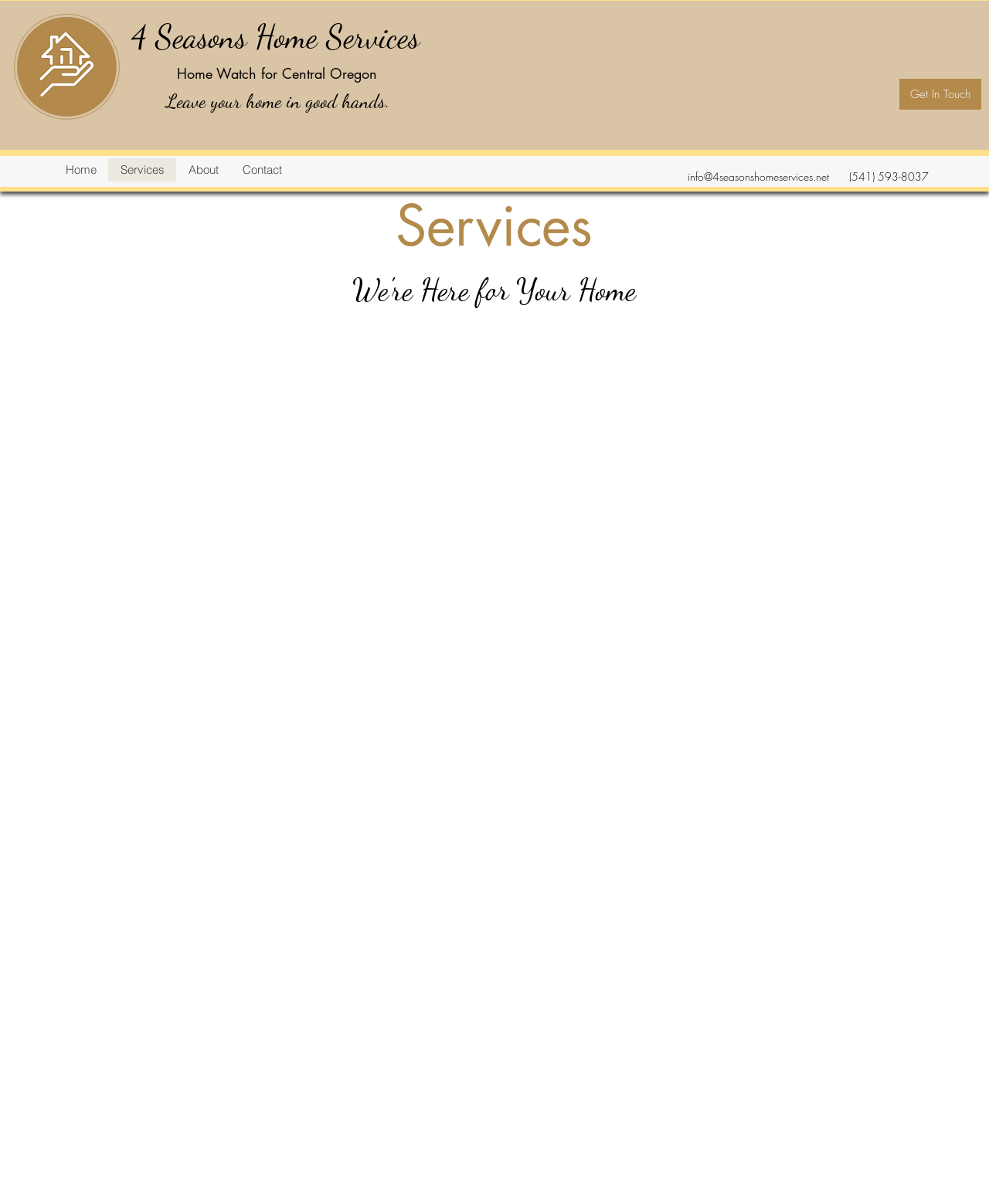What are the other services offered?
Please answer the question with a single word or phrase, referencing the image.

Services